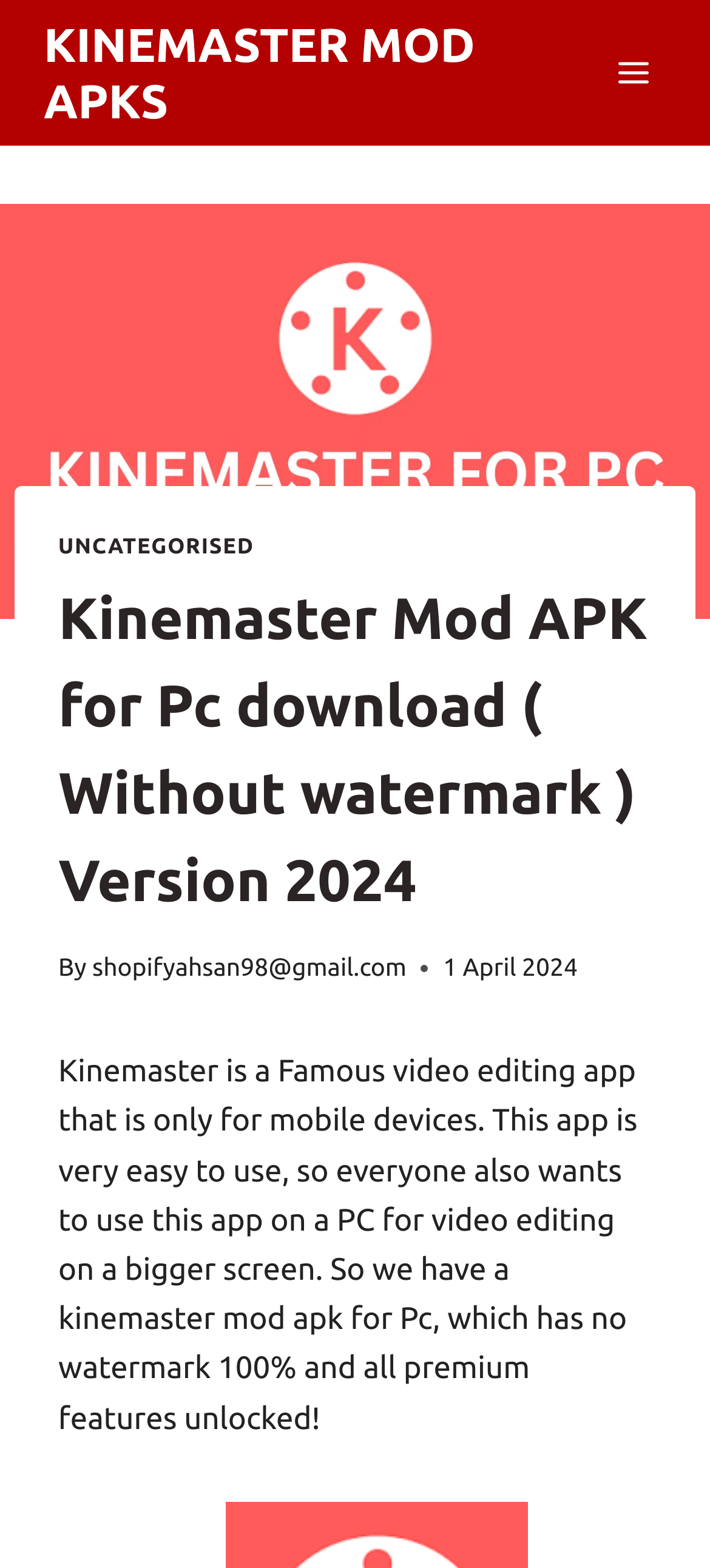Extract the bounding box coordinates for the described element: "KINEMASTER MOD APKS". The coordinates should be represented as four float numbers between 0 and 1: [left, top, right, bottom].

[0.062, 0.01, 0.844, 0.083]